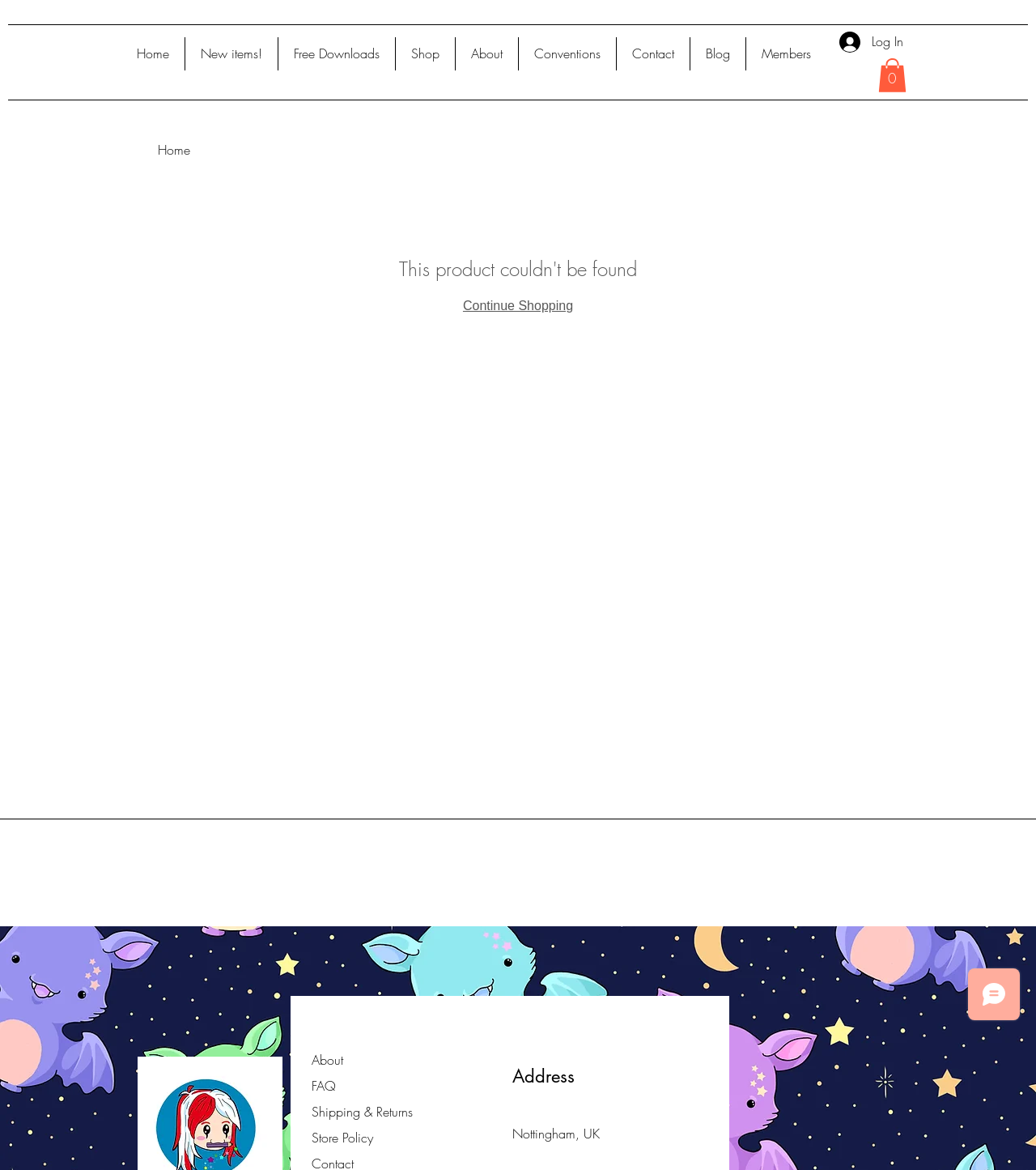Please identify the bounding box coordinates of the element that needs to be clicked to perform the following instruction: "View the shopping cart".

[0.848, 0.05, 0.875, 0.079]